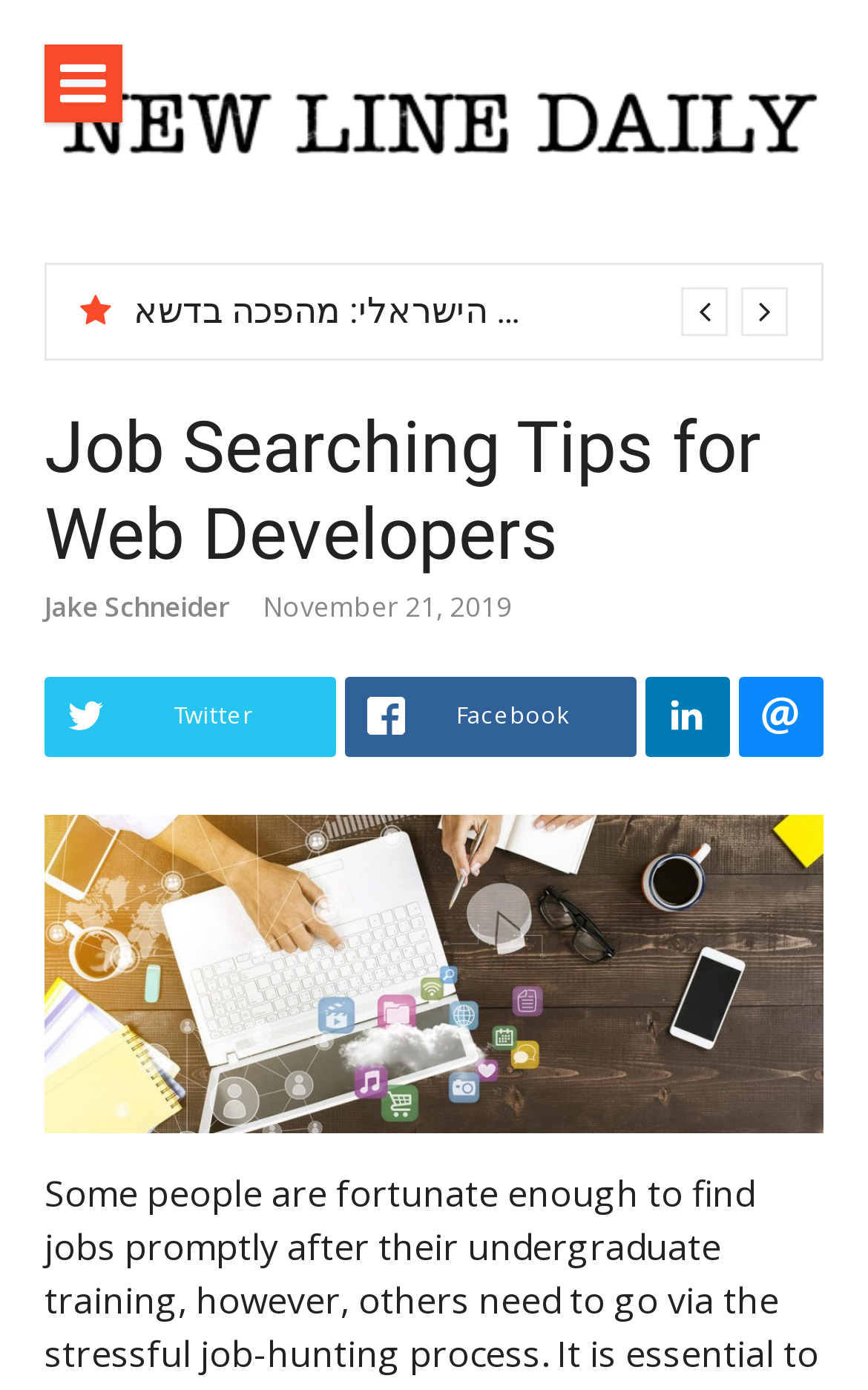Based on the element description alt="Newline Daily", identify the bounding box of the UI element in the given webpage screenshot. The coordinates should be in the format (top-left x, top-left y, bottom-right x, bottom-right y) and must be between 0 and 1.

[0.051, 0.06, 0.949, 0.092]